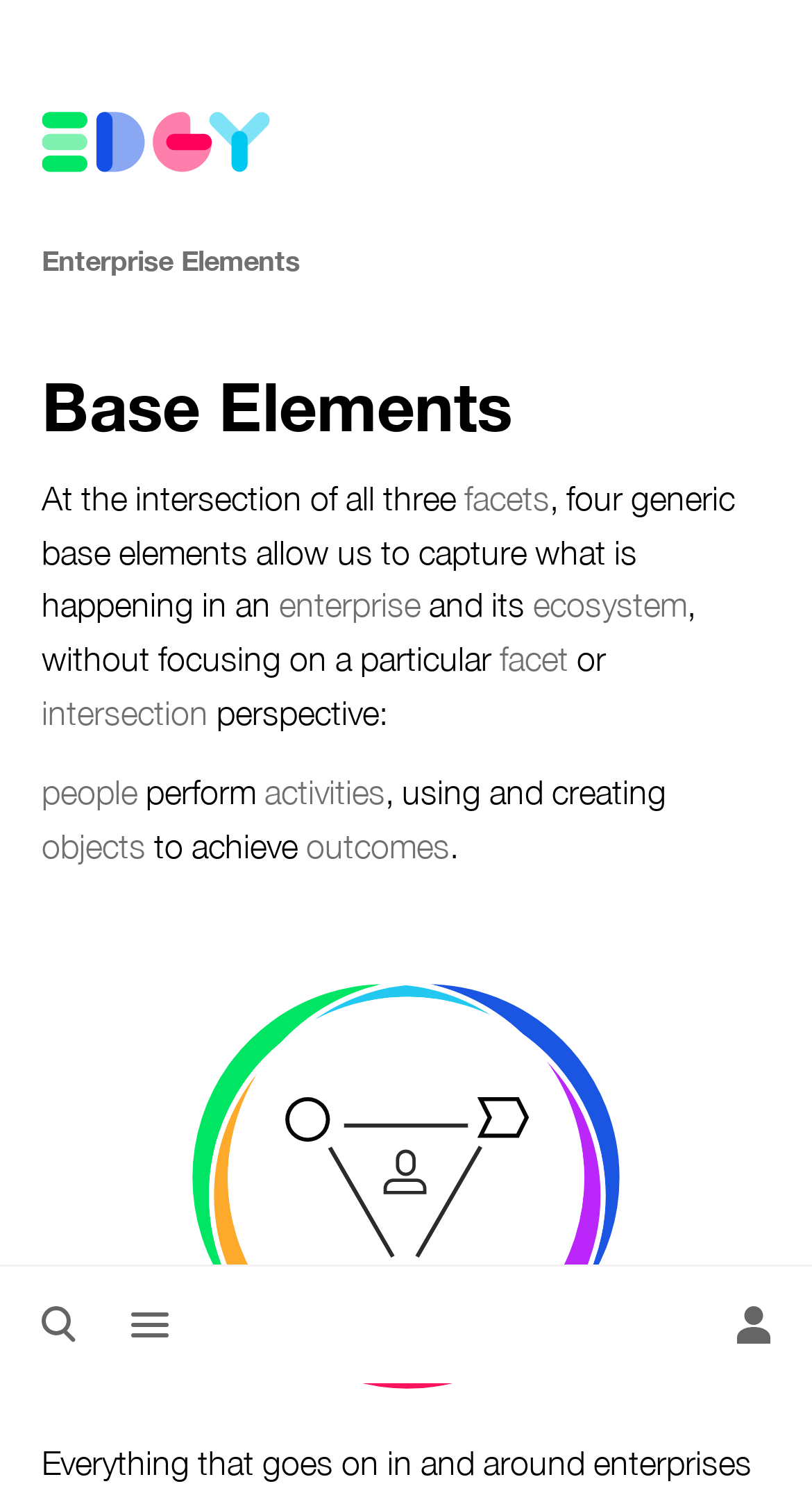Answer the following query with a single word or phrase:
What is the relationship between the enterprise and its ecosystem?

They are connected